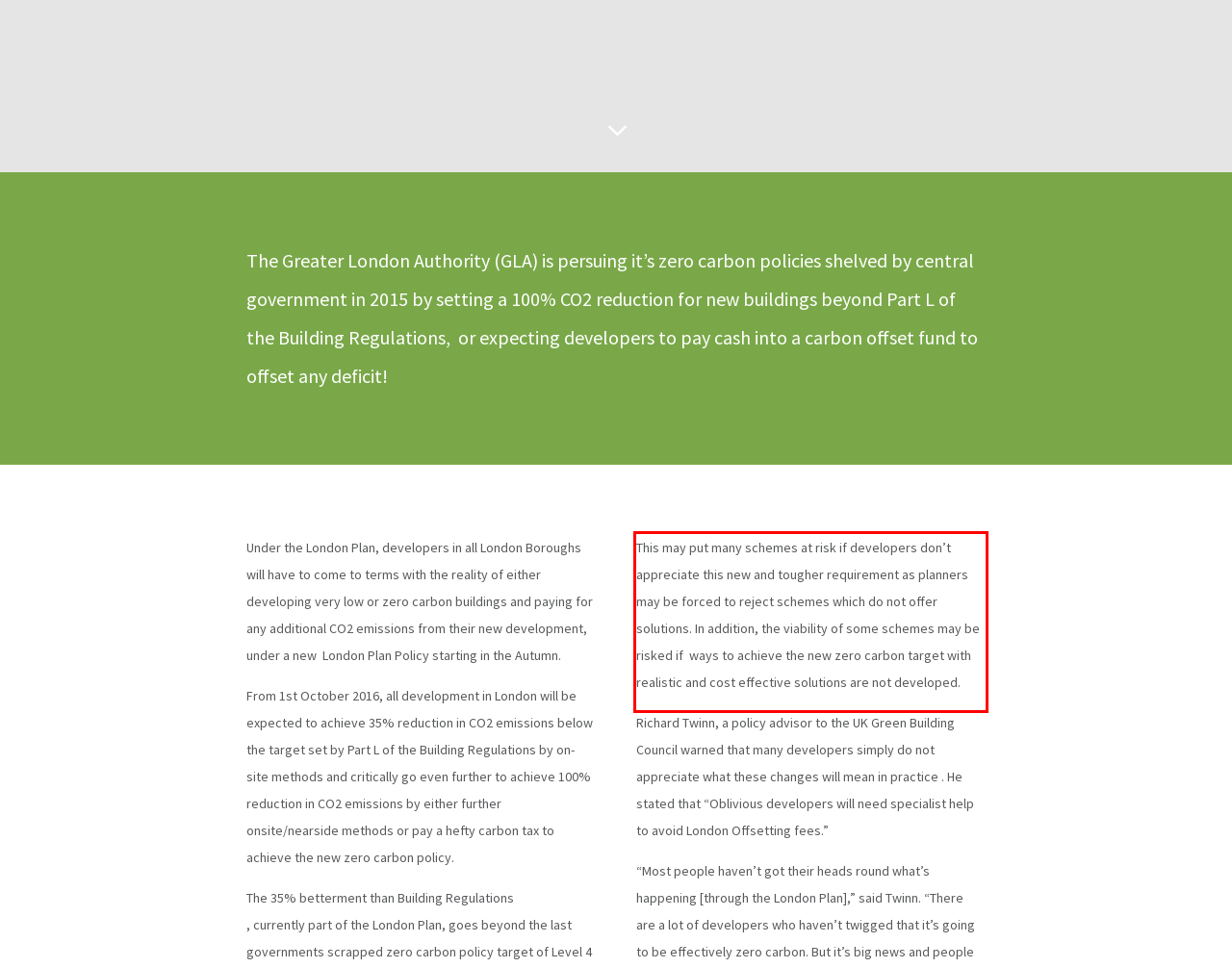Examine the webpage screenshot, find the red bounding box, and extract the text content within this marked area.

This may put many schemes at risk if developers don’t appreciate this new and tougher requirement as planners may be forced to reject schemes which do not offer solutions. In addition, the viability of some schemes may be risked if ways to achieve the new zero carbon target with realistic and cost effective solutions are not developed.